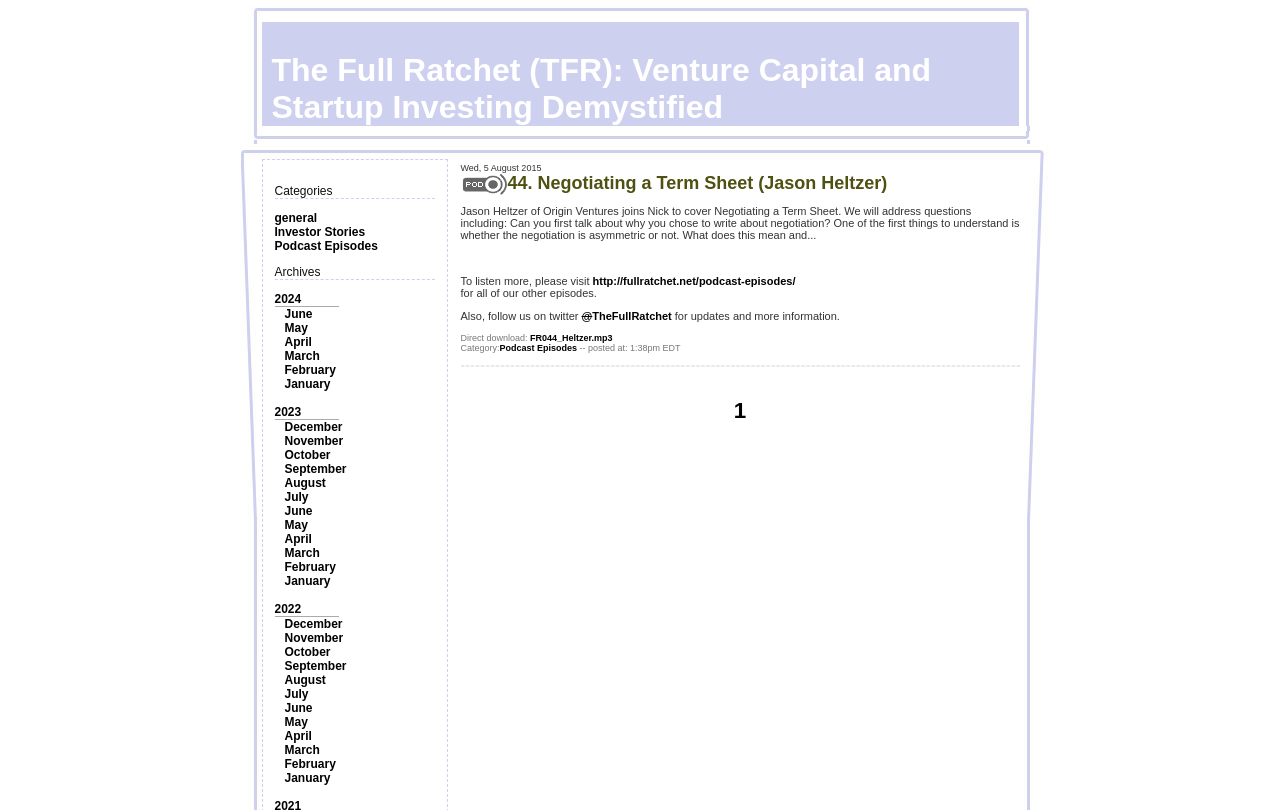What is the category of the podcast episode?
Refer to the screenshot and respond with a concise word or phrase.

Podcast Episodes